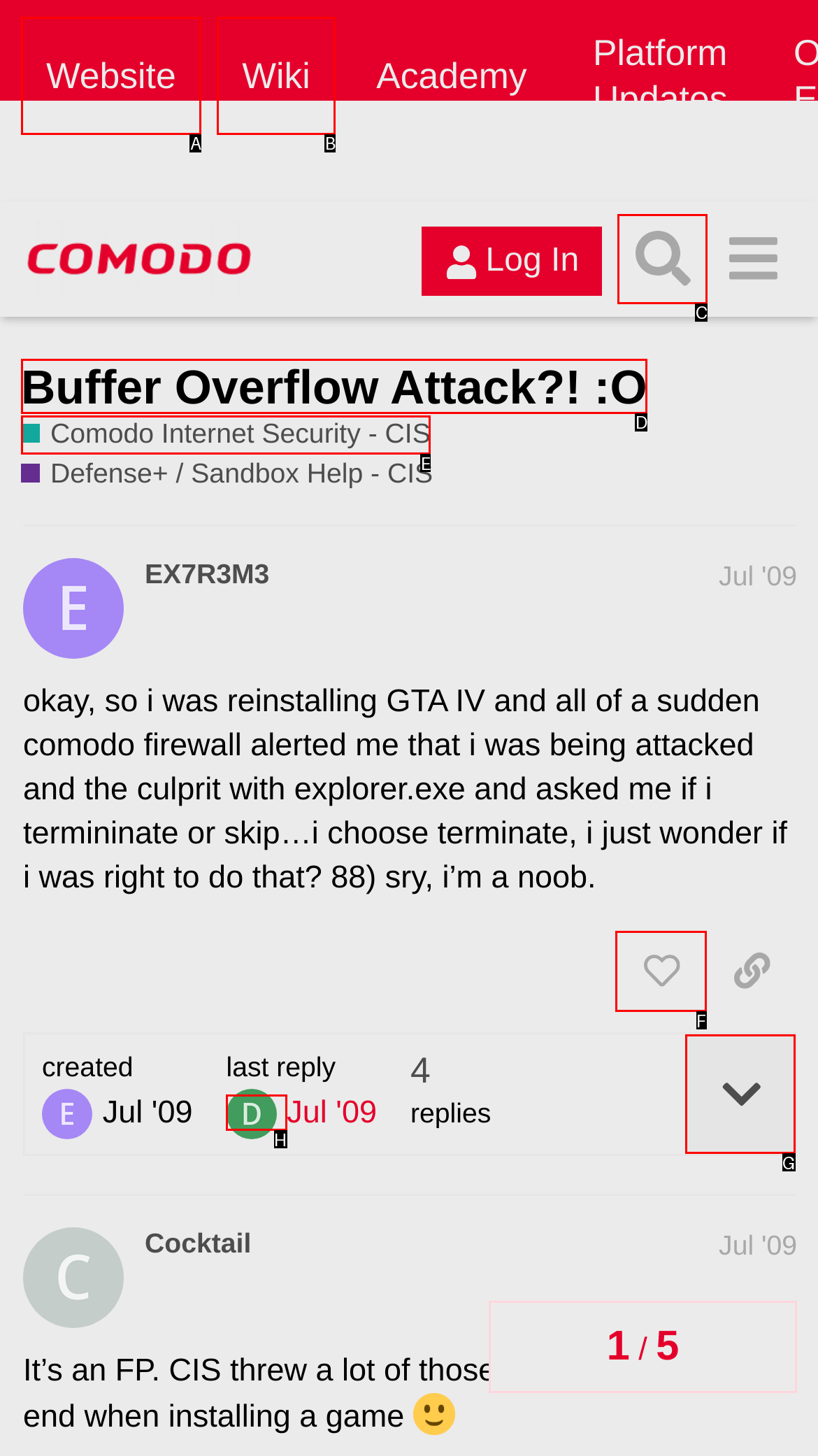Based on the description: English, identify the matching lettered UI element.
Answer by indicating the letter from the choices.

None